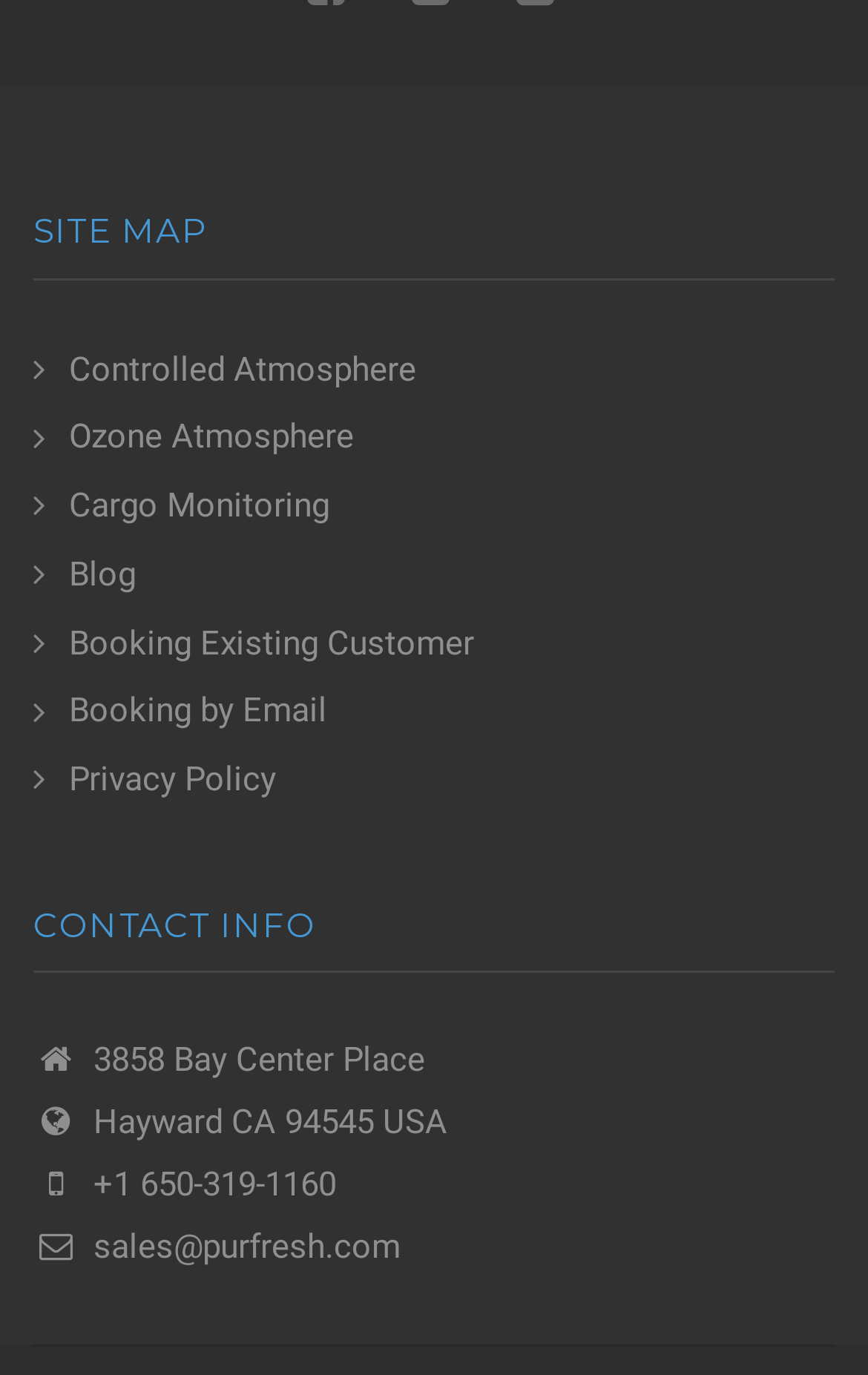Please determine the bounding box of the UI element that matches this description: Ozone Atmosphere. The coordinates should be given as (top-left x, top-left y, bottom-right x, bottom-right y), with all values between 0 and 1.

[0.038, 0.303, 0.408, 0.332]